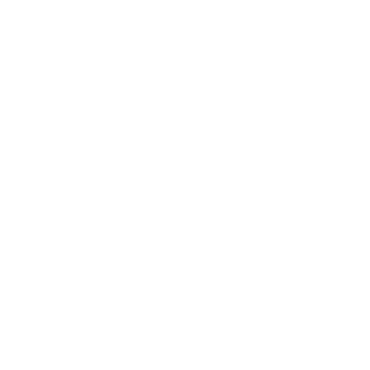What is the purpose of Gagosian's publication?
Look at the image and construct a detailed response to the question.

The caption states that this publication is a part of Gagosian's ongoing promotion of contemporary art literature, highlighting significant contributions from esteemed artists, indicating that the purpose of Gagosian's publication is to promote contemporary art literature.